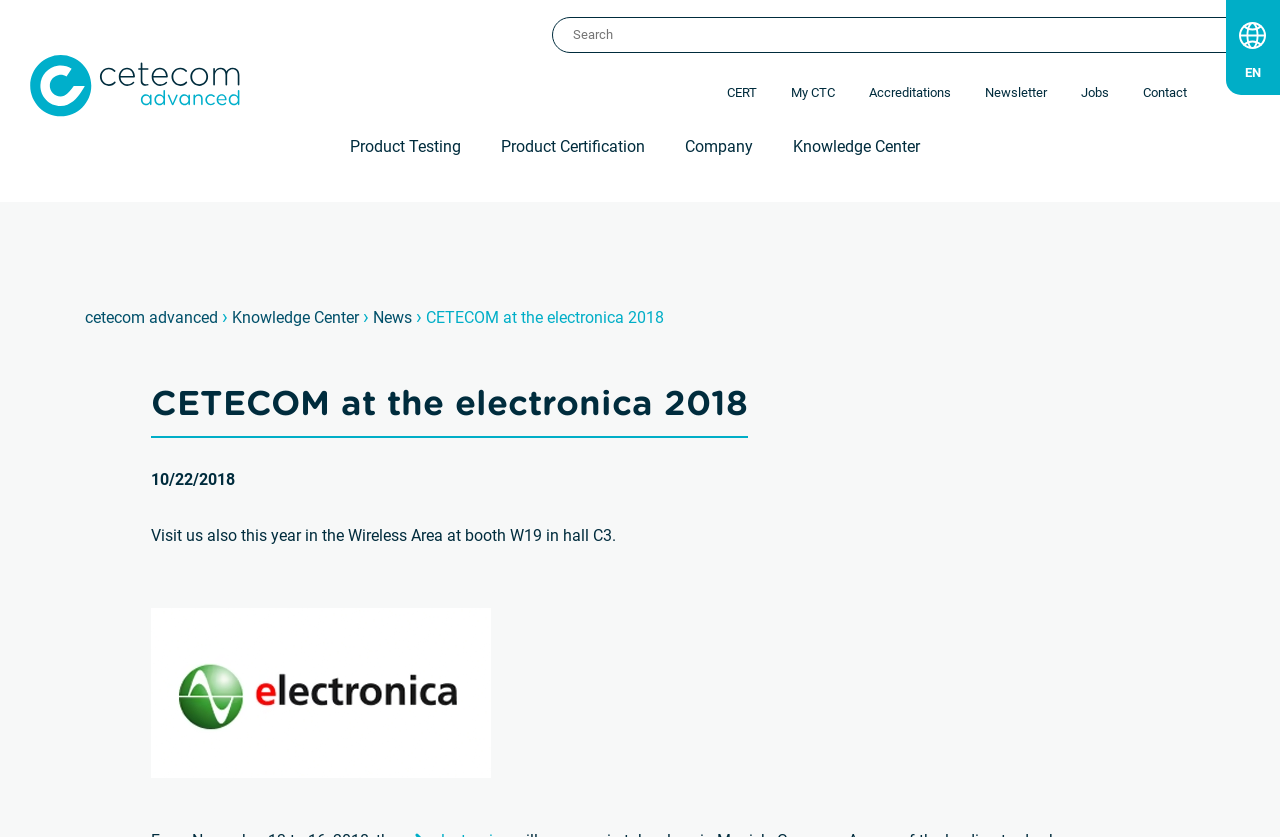Based on the element description "Knowledge Center", predict the bounding box coordinates of the UI element.

[0.62, 0.093, 0.75, 0.131]